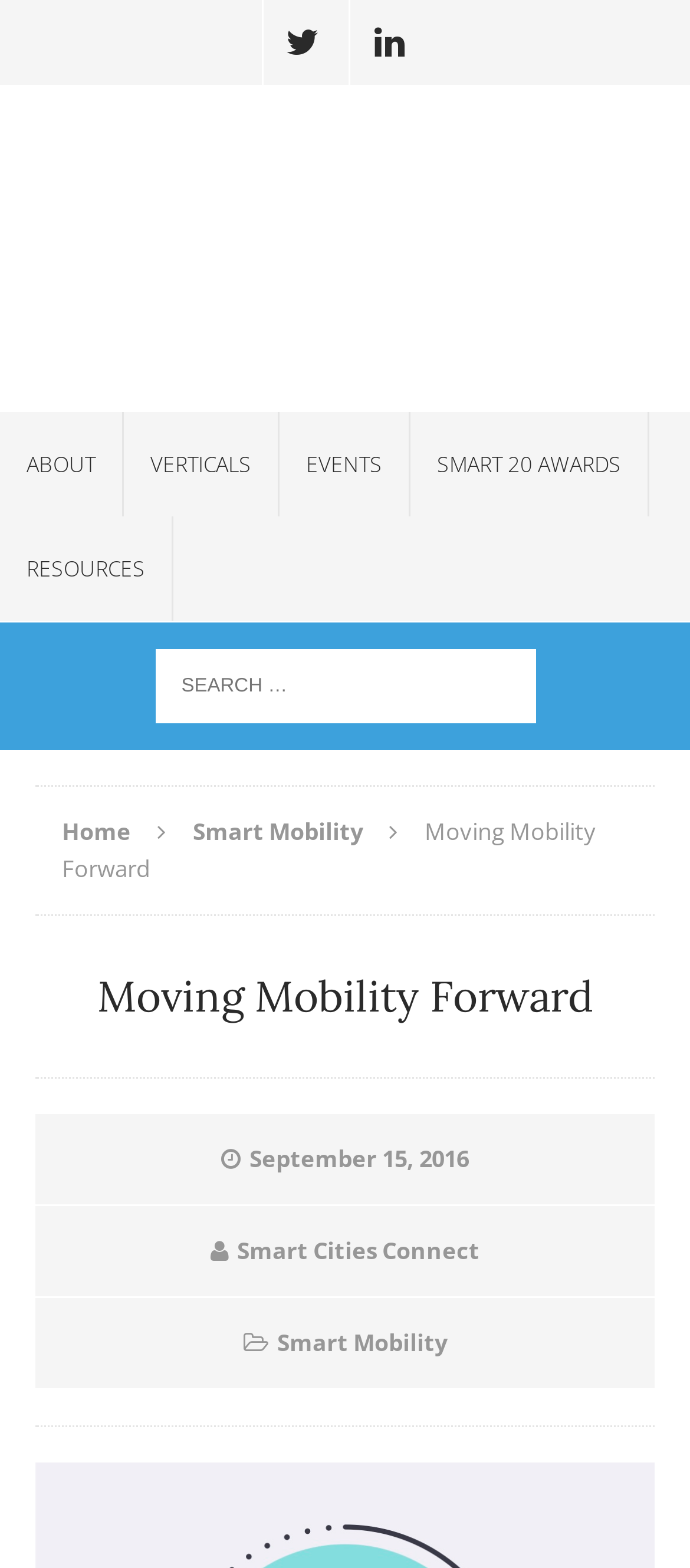Indicate the bounding box coordinates of the element that must be clicked to execute the instruction: "Read the blog post". The coordinates should be given as four float numbers between 0 and 1, i.e., [left, top, right, bottom].

[0.051, 0.618, 0.949, 0.676]